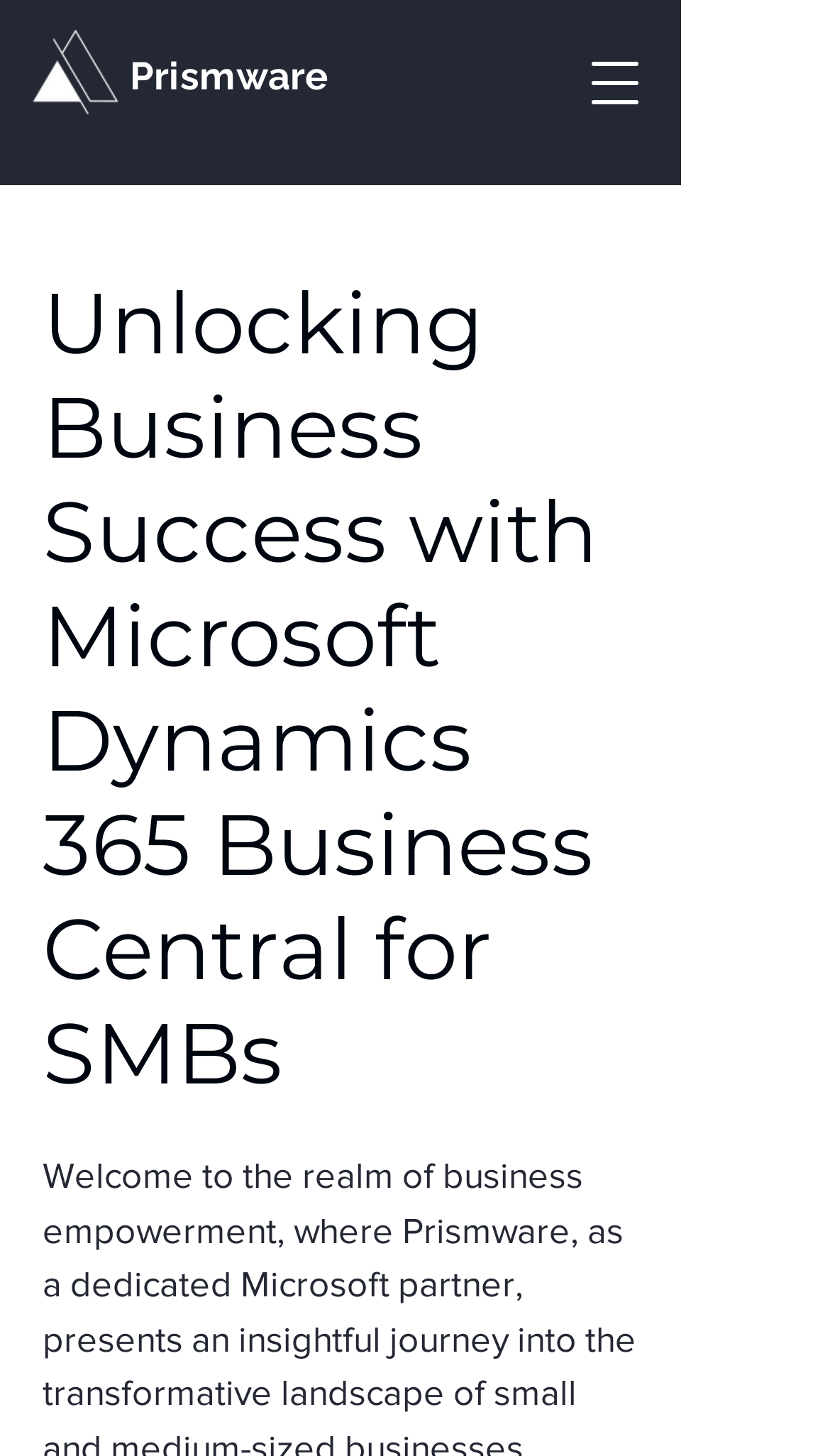Using the details from the image, please elaborate on the following question: What is the target audience of the webpage?

I inferred the target audience by analyzing the heading element with the text 'Unlocking Business Success with Microsoft Dynamics 365 Business Central for SMBs', which suggests that the webpage is targeted towards small and medium-sized businesses (SMBs).